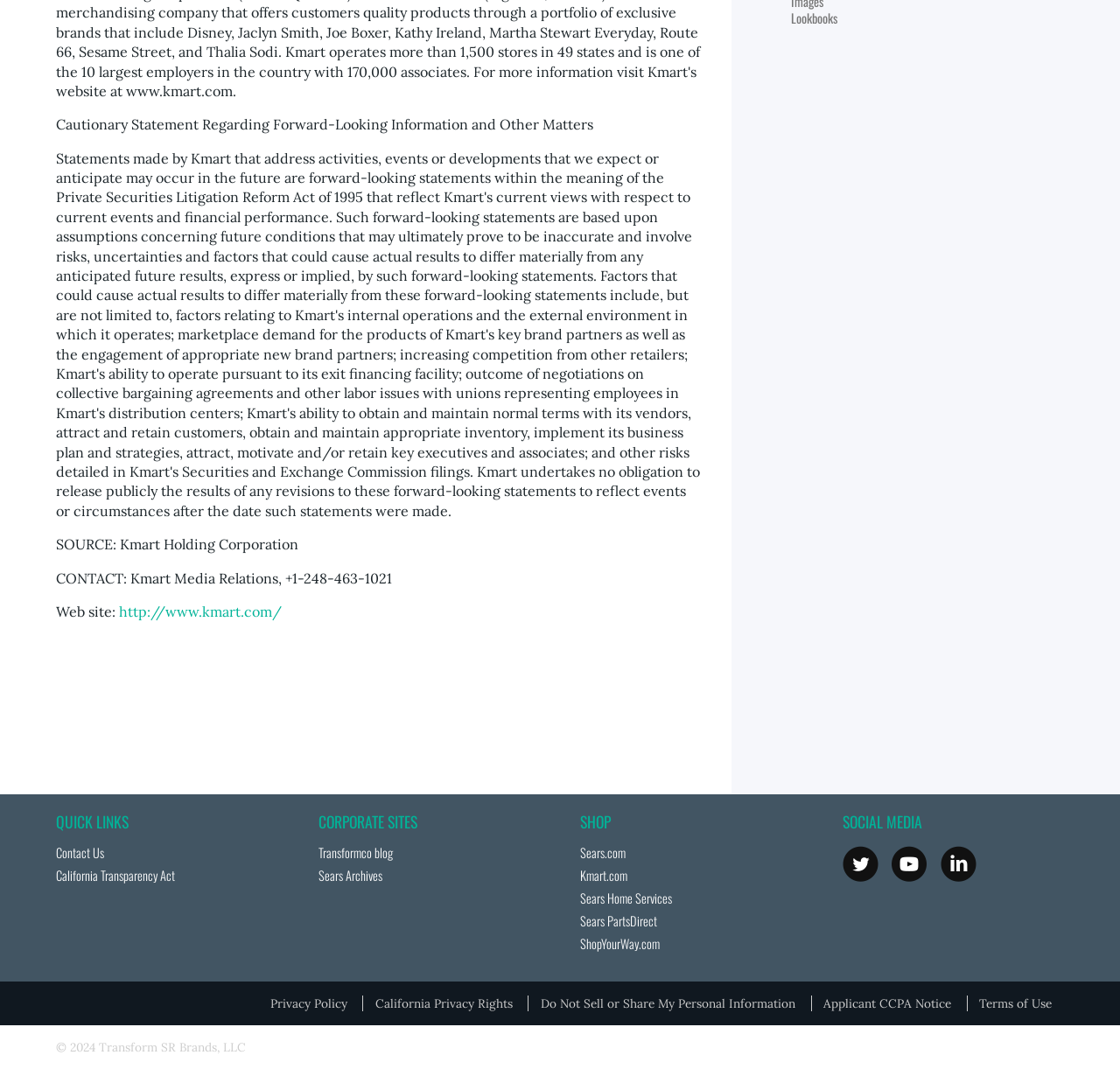Bounding box coordinates are specified in the format (top-left x, top-left y, bottom-right x, bottom-right y). All values are floating point numbers bounded between 0 and 1. Please provide the bounding box coordinate of the region this sentence describes: title="Follow us on YouTube"

[0.796, 0.791, 0.828, 0.825]